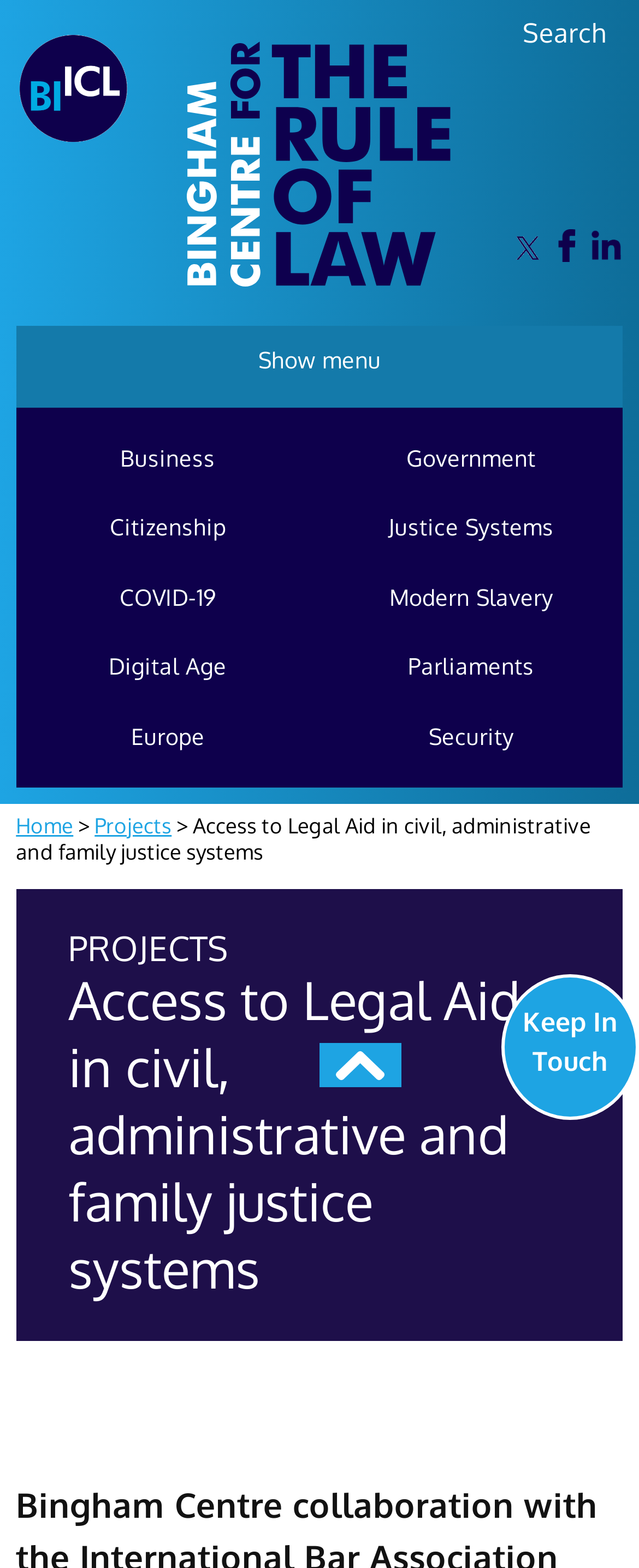Reply to the question with a single word or phrase:
How many links are in the top navigation menu?

9